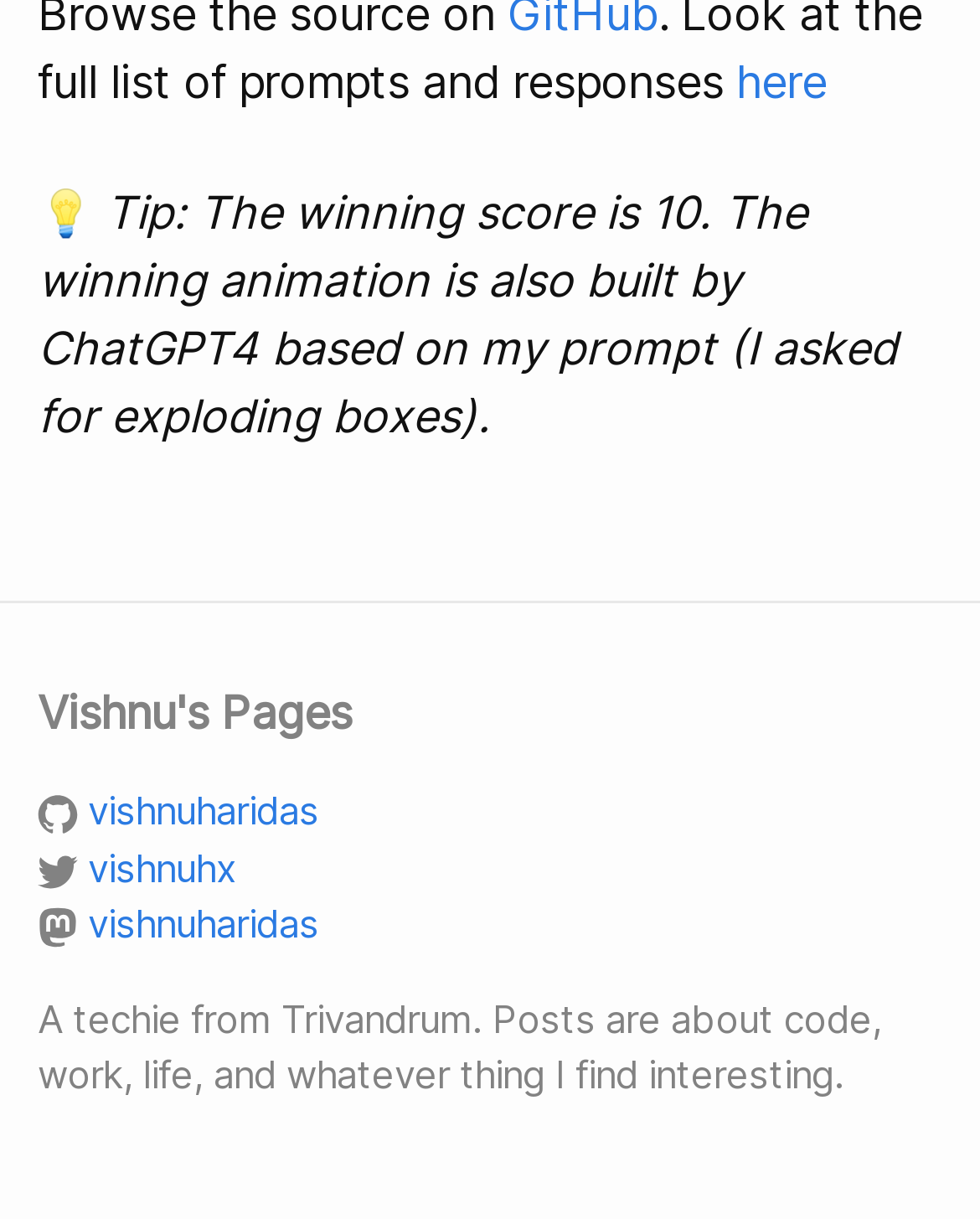What is the author's profession?
Based on the image, answer the question with as much detail as possible.

The author's profession is mentioned in the static text 'A techie from Trivandrum. Posts are about code, work, life, and whatever thing I find interesting.' which is located at the bottom of the webpage.